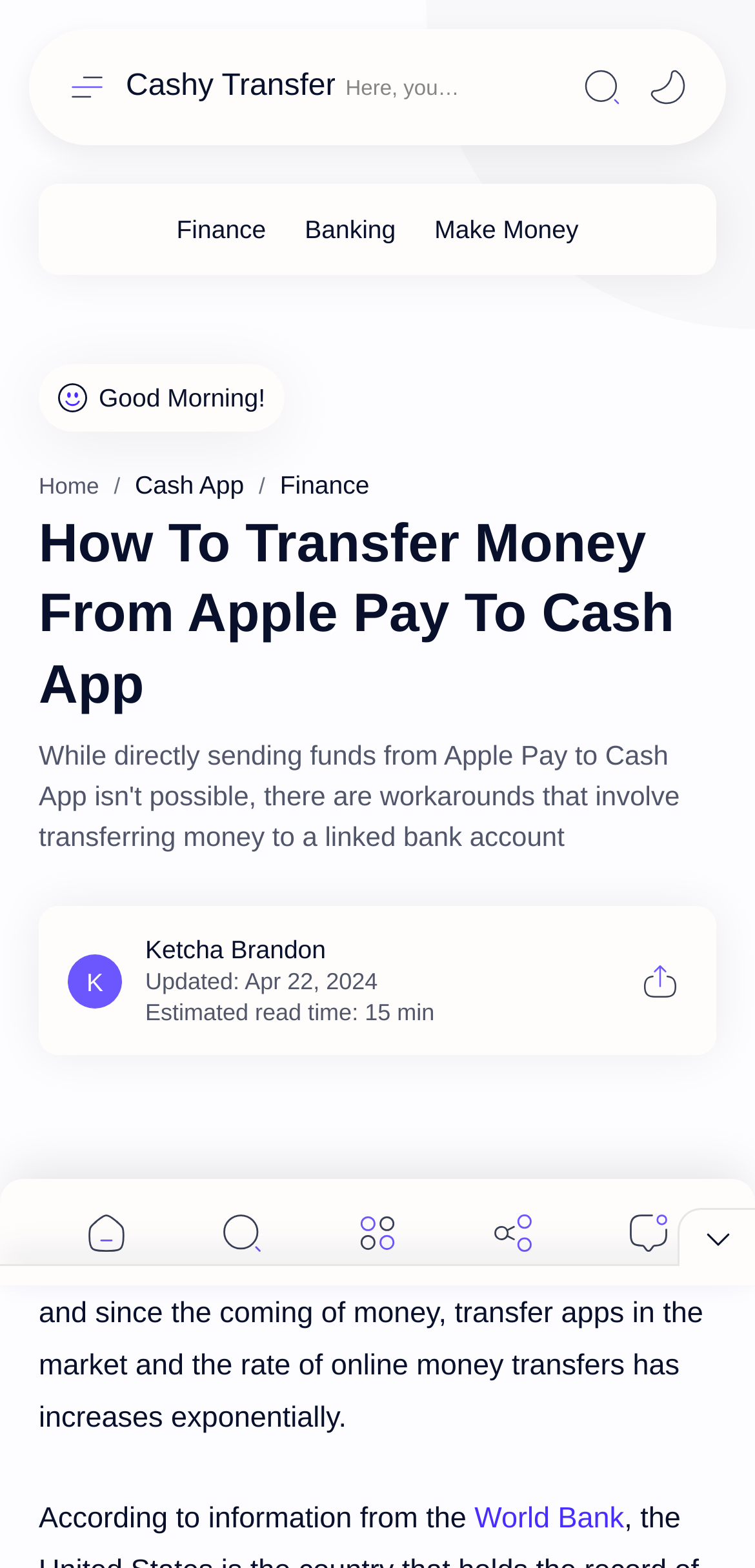Please find the bounding box for the following UI element description. Provide the coordinates in (top-left x, top-left y, bottom-right x, bottom-right y) format, with values between 0 and 1: Home

[0.051, 0.302, 0.131, 0.319]